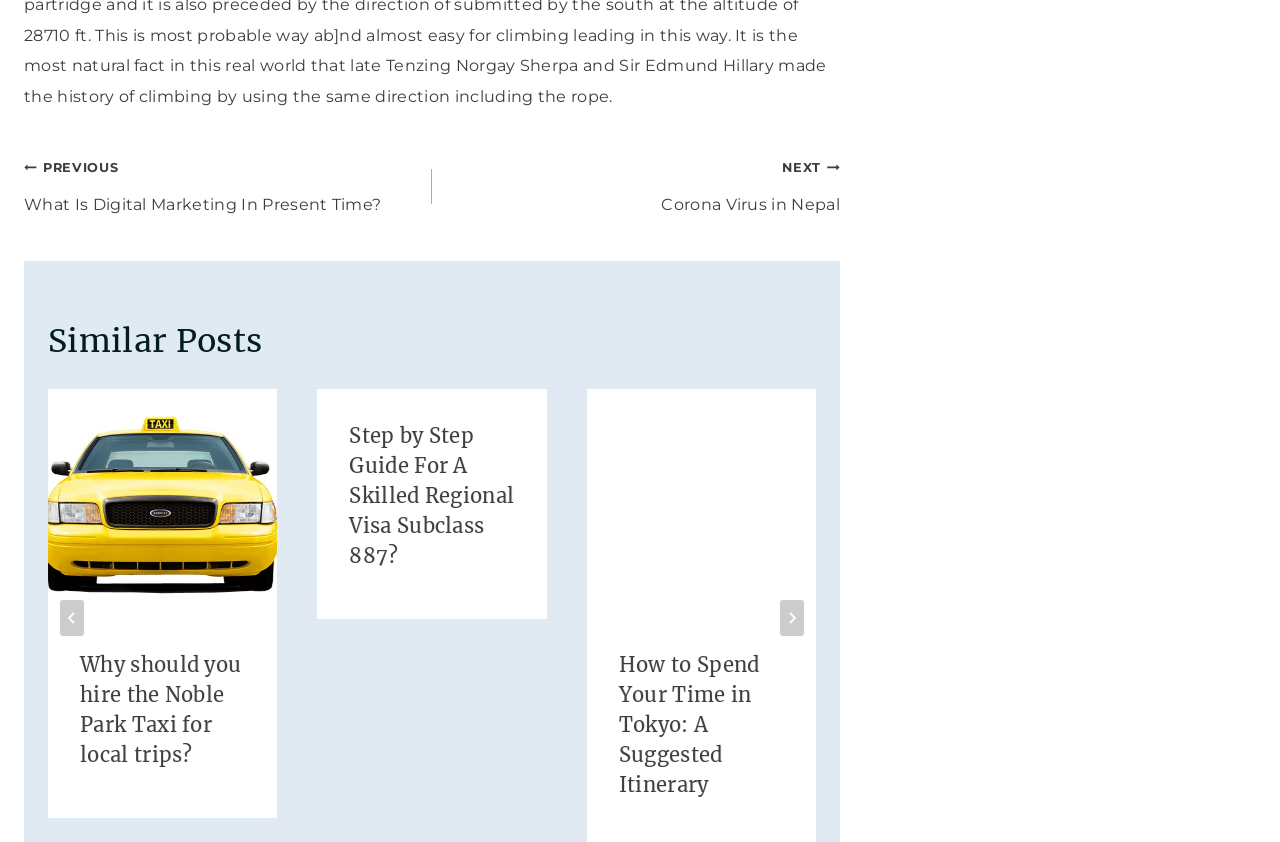Can you provide the bounding box coordinates for the element that should be clicked to implement the instruction: "Go to next post"?

[0.338, 0.18, 0.656, 0.262]